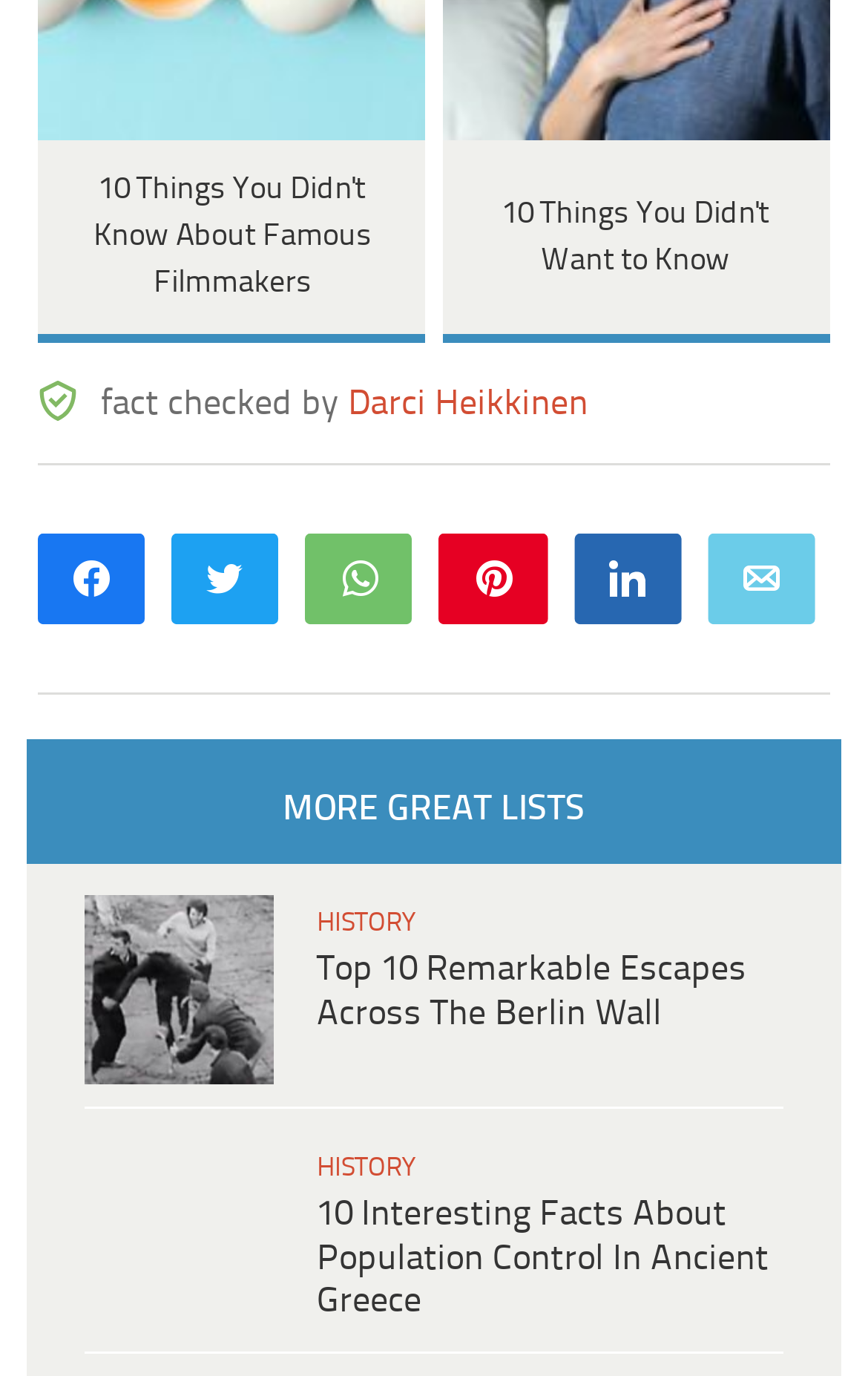Bounding box coordinates should be provided in the format (top-left x, top-left y, bottom-right x, bottom-right y) with all values between 0 and 1. Identify the bounding box for this UI element: History

[0.365, 0.548, 0.481, 0.569]